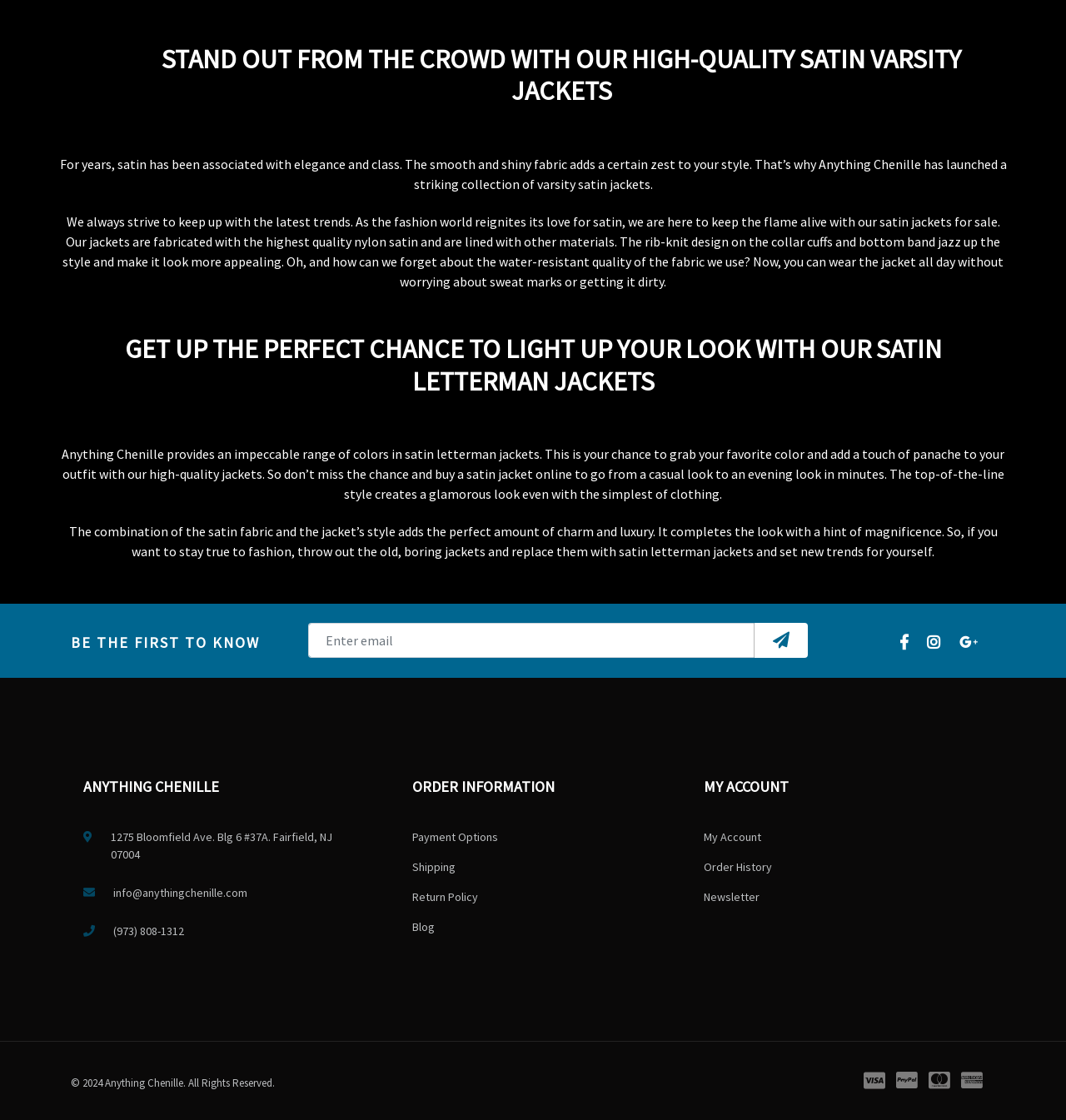Given the webpage screenshot and the description, determine the bounding box coordinates (top-left x, top-left y, bottom-right x, bottom-right y) that define the location of the UI element matching this description: aria-describedby="emailHelp" placeholder="Enter email"

[0.289, 0.556, 0.708, 0.587]